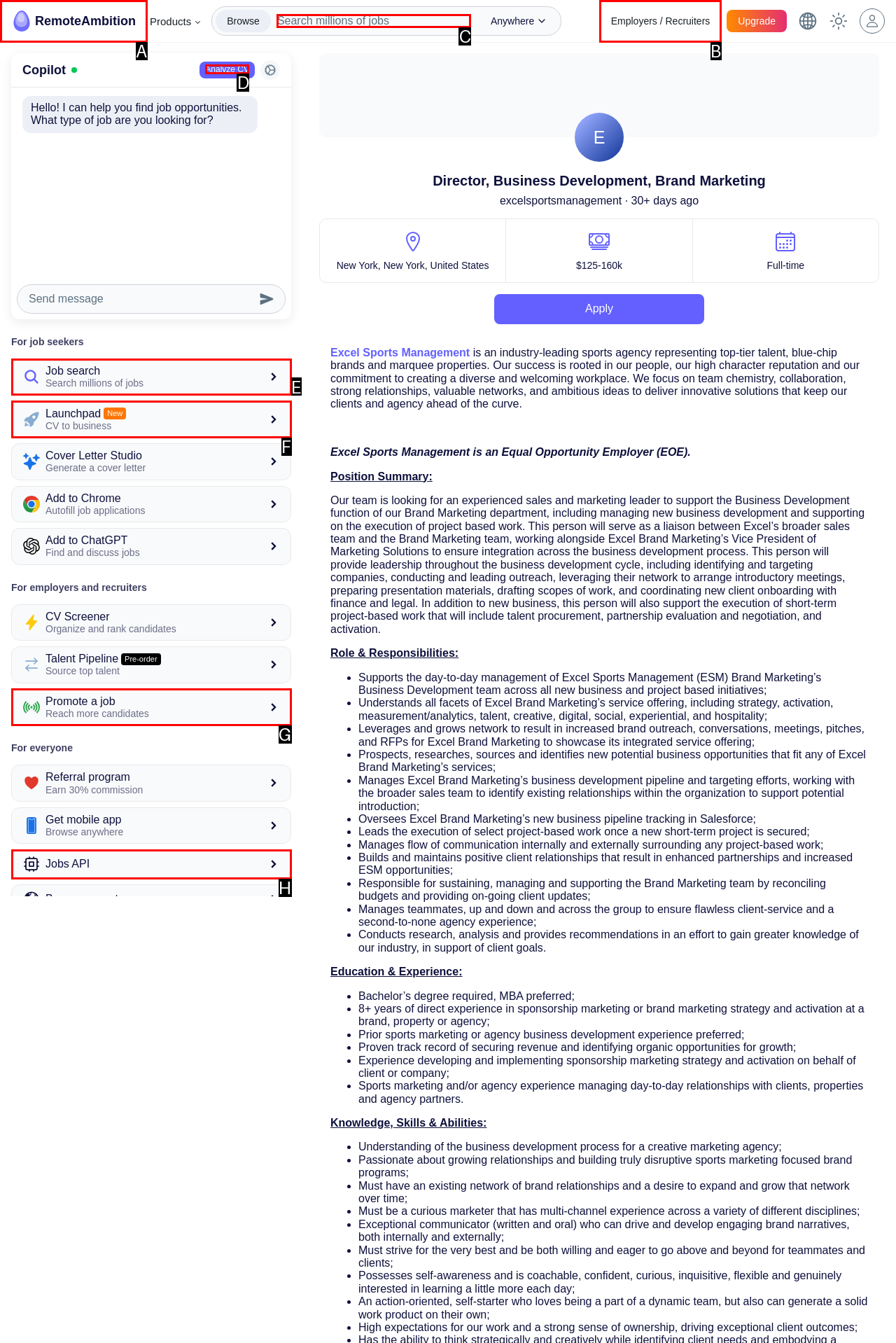Specify which HTML element I should click to complete this instruction: Analyze CV Answer with the letter of the relevant option.

D